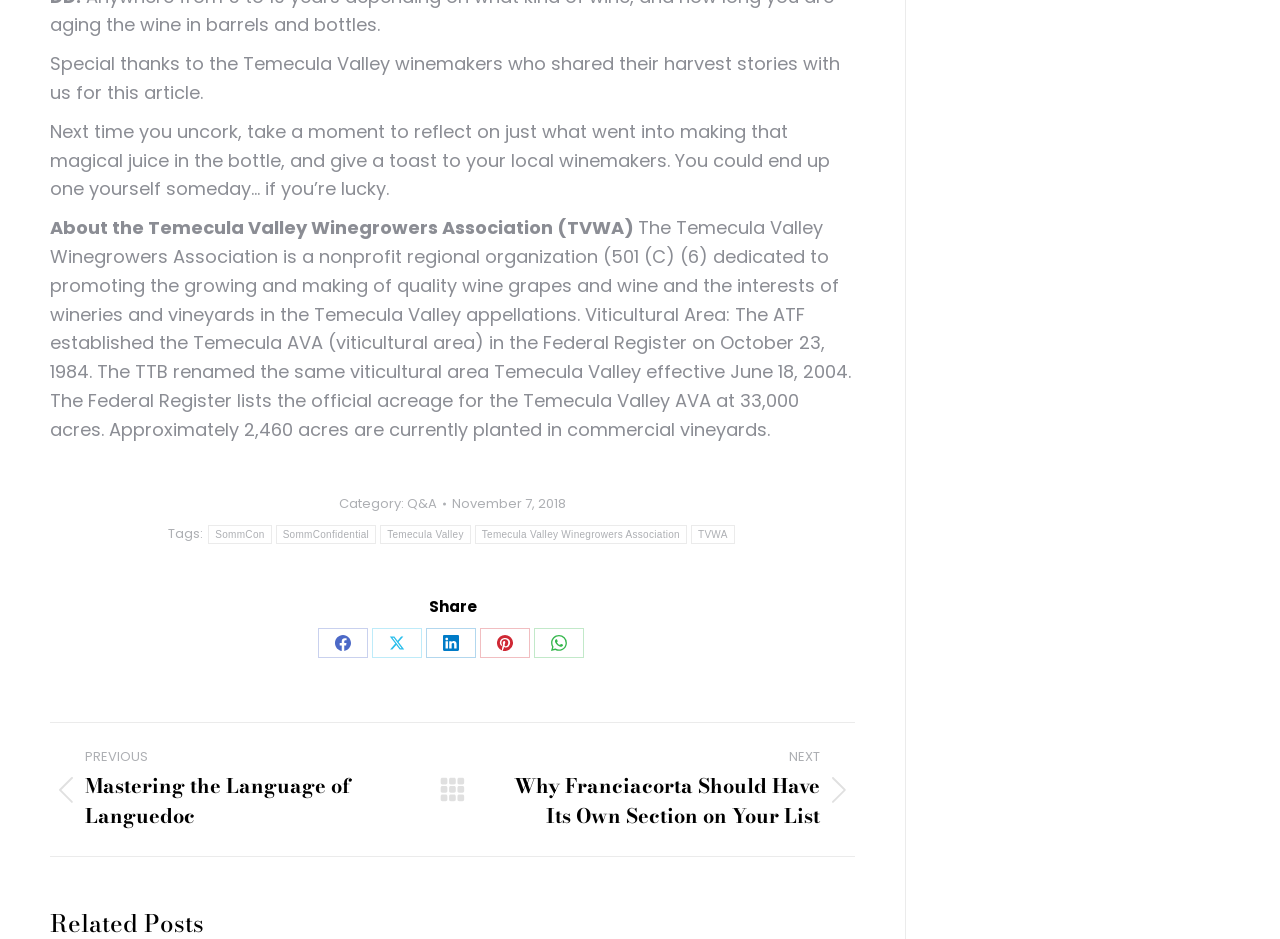Can you identify the bounding box coordinates of the clickable region needed to carry out this instruction: 'Click on the 'Q&A' link'? The coordinates should be four float numbers within the range of 0 to 1, stated as [left, top, right, bottom].

[0.318, 0.526, 0.341, 0.546]